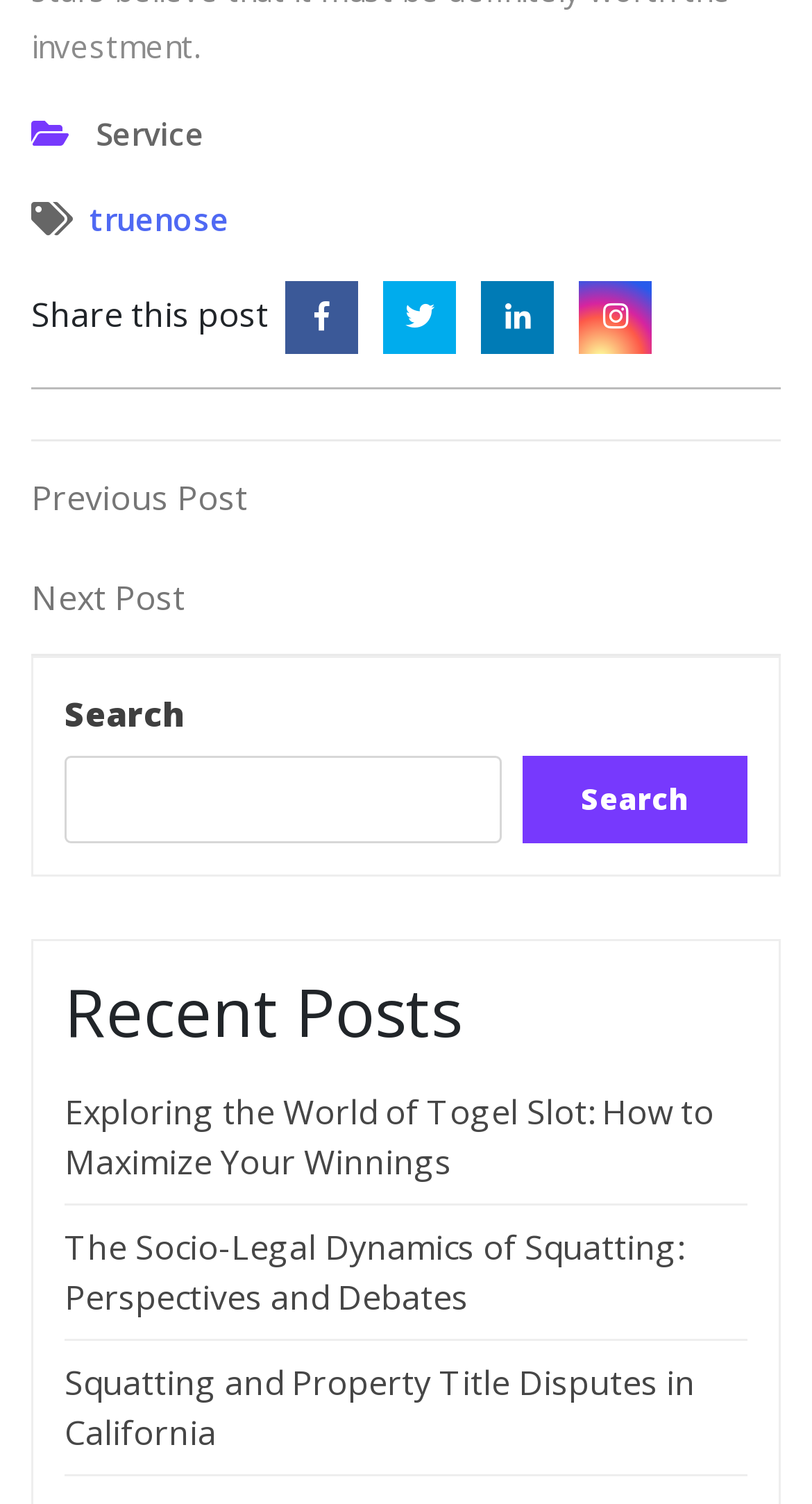Provide a one-word or short-phrase response to the question:
How many recent posts are listed?

3